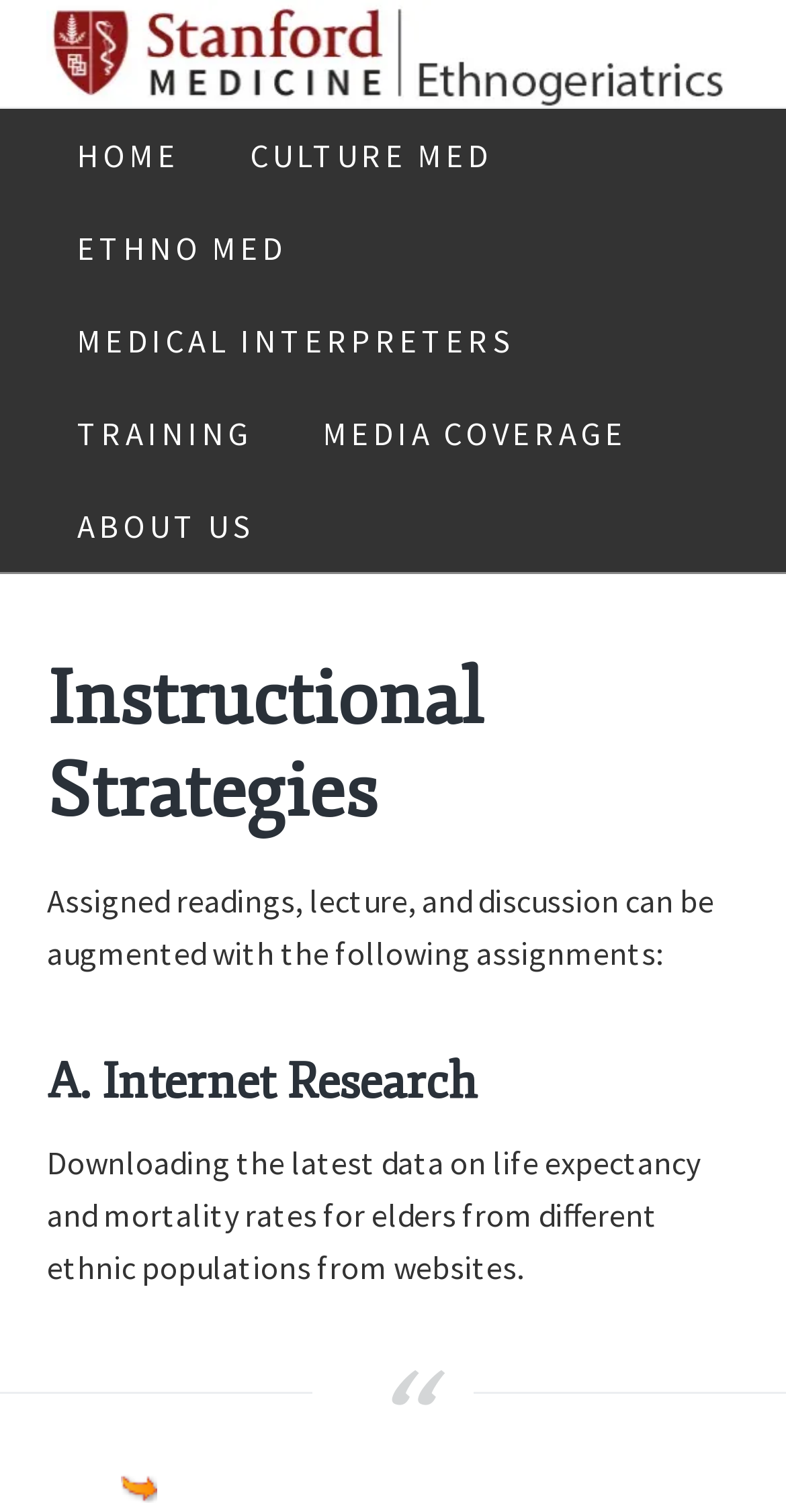Provide the bounding box coordinates, formatted as (top-left x, top-left y, bottom-right x, bottom-right y), with all values being floating point numbers between 0 and 1. Identify the bounding box of the UI element that matches the description: Geriatrics

[0.06, 0.067, 0.091, 0.314]